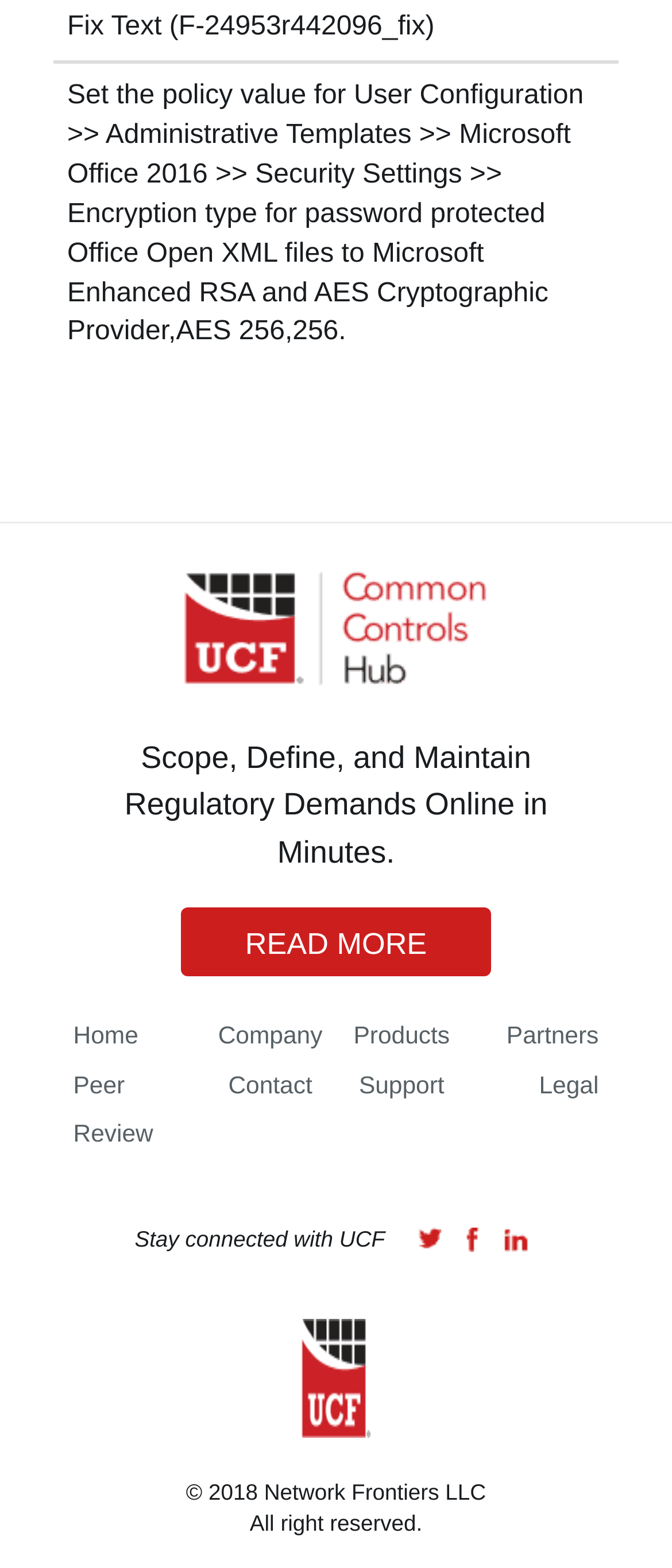What is the purpose of the 'Set the policy value...' text?
Please provide a comprehensive answer based on the details in the screenshot.

The 'Set the policy value...' text is a gridcell element that appears to be describing a policy setting for User Configuration, specifically for Microsoft Office 2016 Security Settings. This suggests that the purpose of this text is related to Administrative Templates.